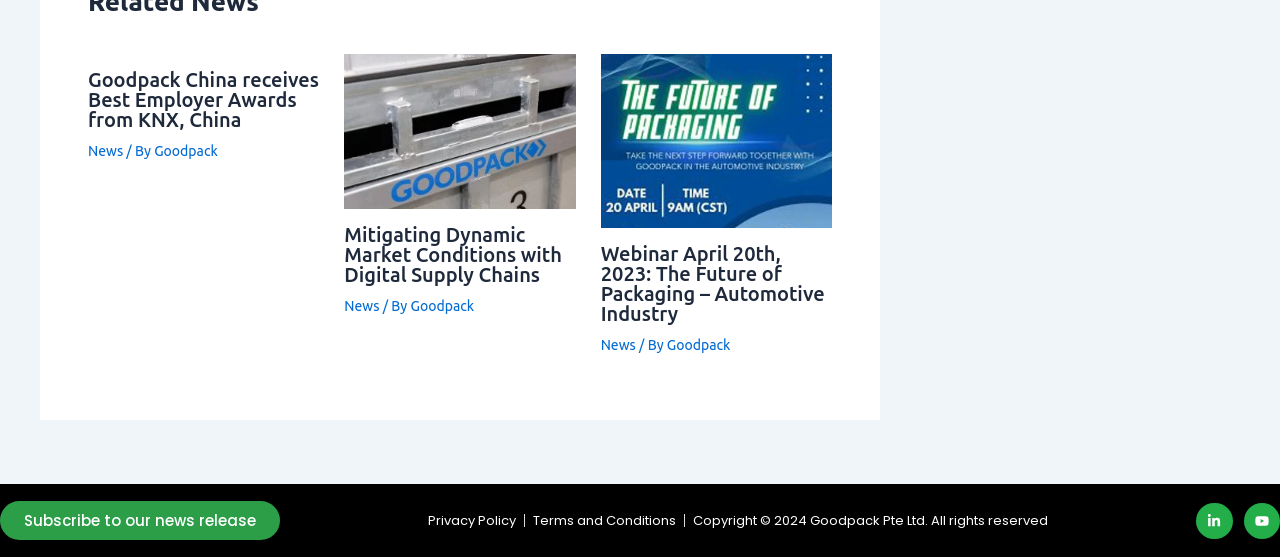Can you show the bounding box coordinates of the region to click on to complete the task described in the instruction: "Read about mitigating dynamic market conditions with digital supply chains"?

[0.269, 0.4, 0.439, 0.513]